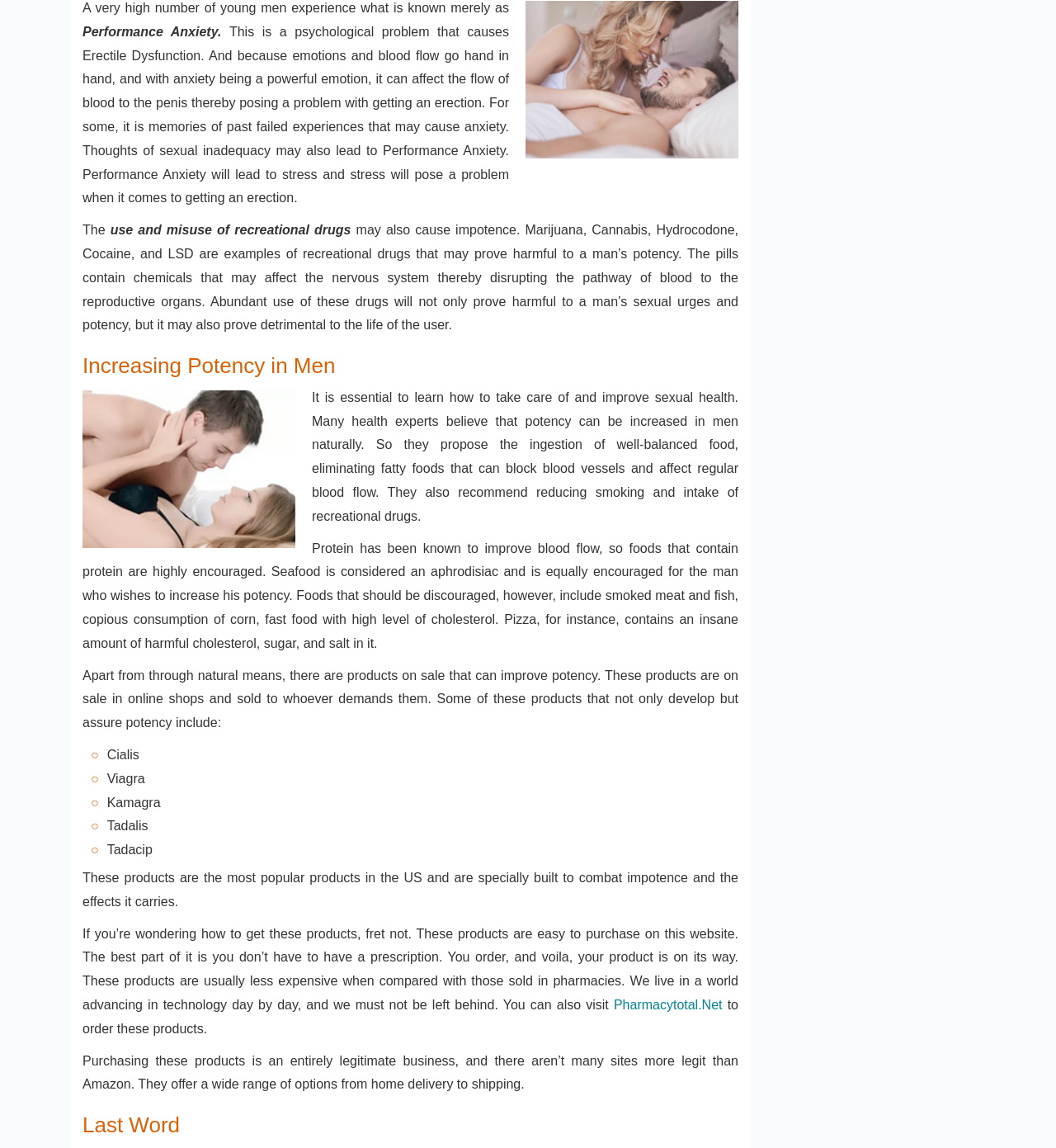Determine the bounding box for the described HTML element: "title="Follow us on LinkedIn"". Ensure the coordinates are four float numbers between 0 and 1 in the format [left, top, right, bottom].

None